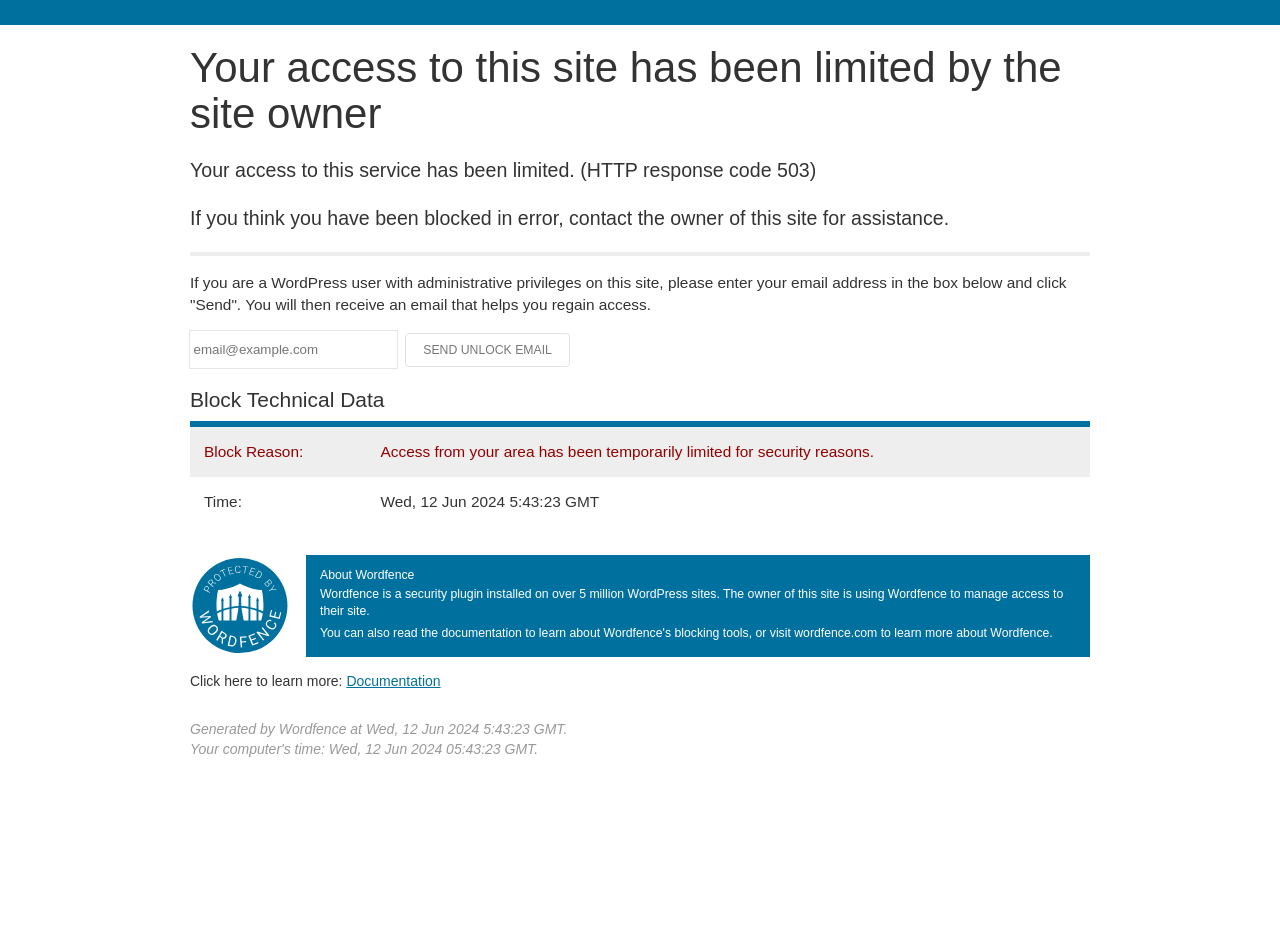Provide a thorough description of the webpage's content and layout.

This webpage appears to be a blocked access page, indicating that the user's access to the site has been limited by the site owner. At the top of the page, there is a heading that states "Your access to this site has been limited by the site owner". Below this heading, there are three paragraphs of text explaining the reason for the block, how to regain access, and what to do if you are a WordPress user with administrative privileges.

To the right of the second paragraph, there is a textbox where users can enter their email address to receive an unlock email. Next to the textbox, there is a disabled "Send Unlock Email" button. 

Below these elements, there is a section titled "Block Technical Data" that contains a table with two rows. The first row displays the block reason, and the second row shows the time of the block. 

On the lower left side of the page, there is an image. To the right of the image, there is a heading that says "About Wordfence", followed by a paragraph of text describing Wordfence as a security plugin. 

At the bottom of the page, there are two links: one labeled "Documentation" and another that displays the generation time of the page by Wordfence.